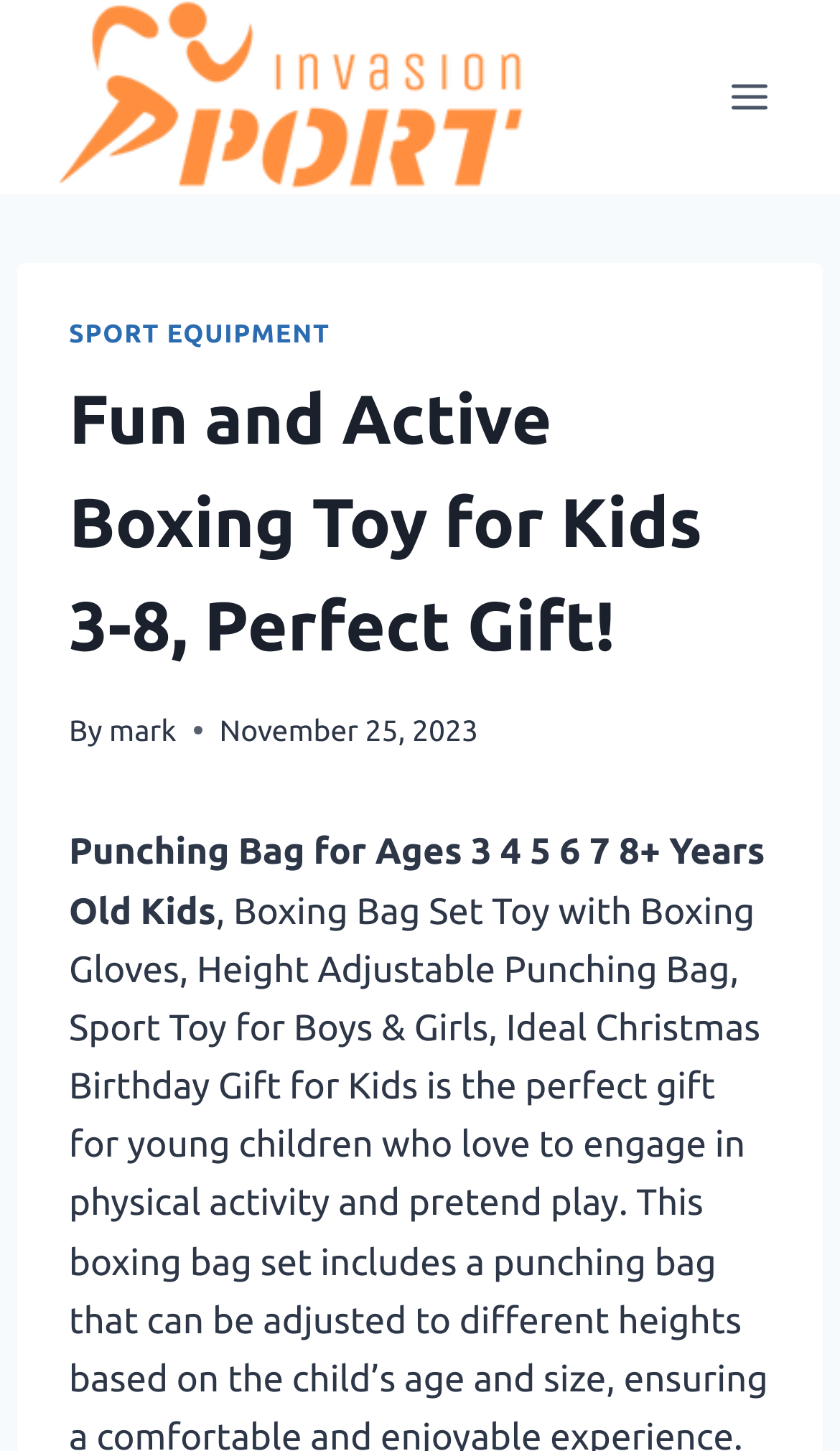Mark the bounding box of the element that matches the following description: "Sport Equipment".

[0.082, 0.221, 0.393, 0.24]